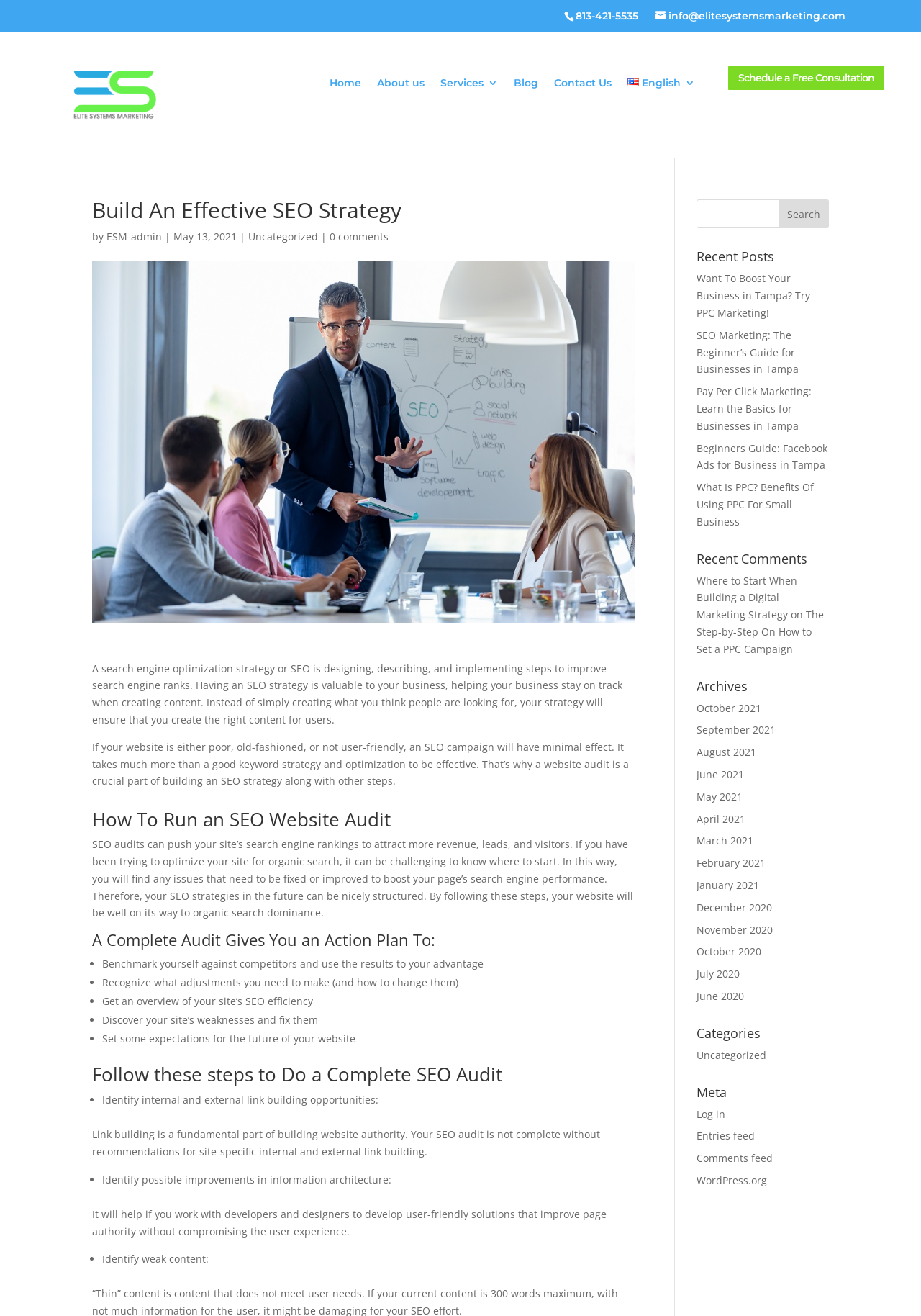What is the benefit of identifying internal and external link building opportunities?
Please answer the question with a single word or phrase, referencing the image.

To build website authority